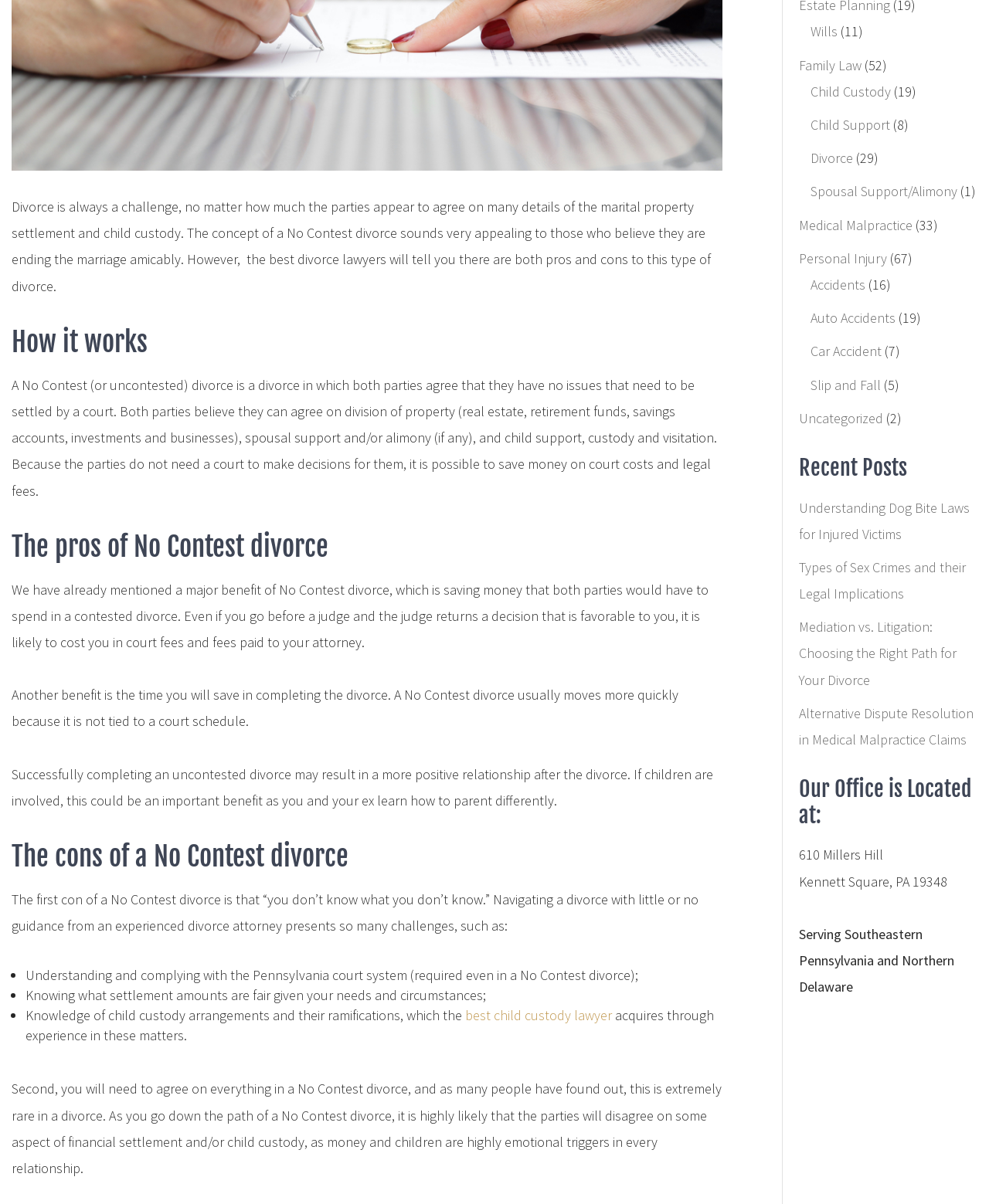Using floating point numbers between 0 and 1, provide the bounding box coordinates in the format (top-left x, top-left y, bottom-right x, bottom-right y). Locate the UI element described here: Accidents

[0.82, 0.229, 0.875, 0.244]